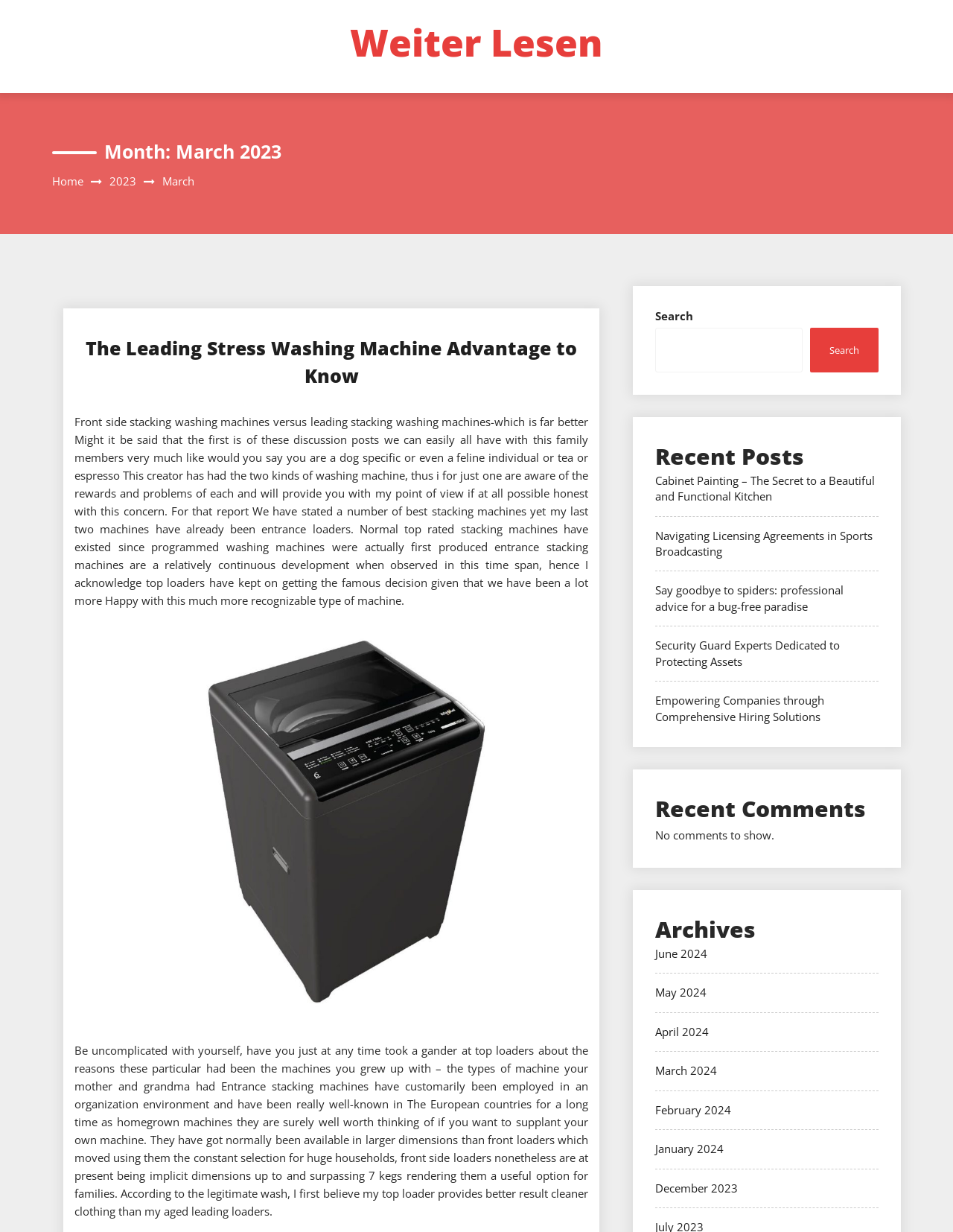What is the type of machine discussed in the first article?
From the screenshot, provide a brief answer in one word or phrase.

Washing Machine